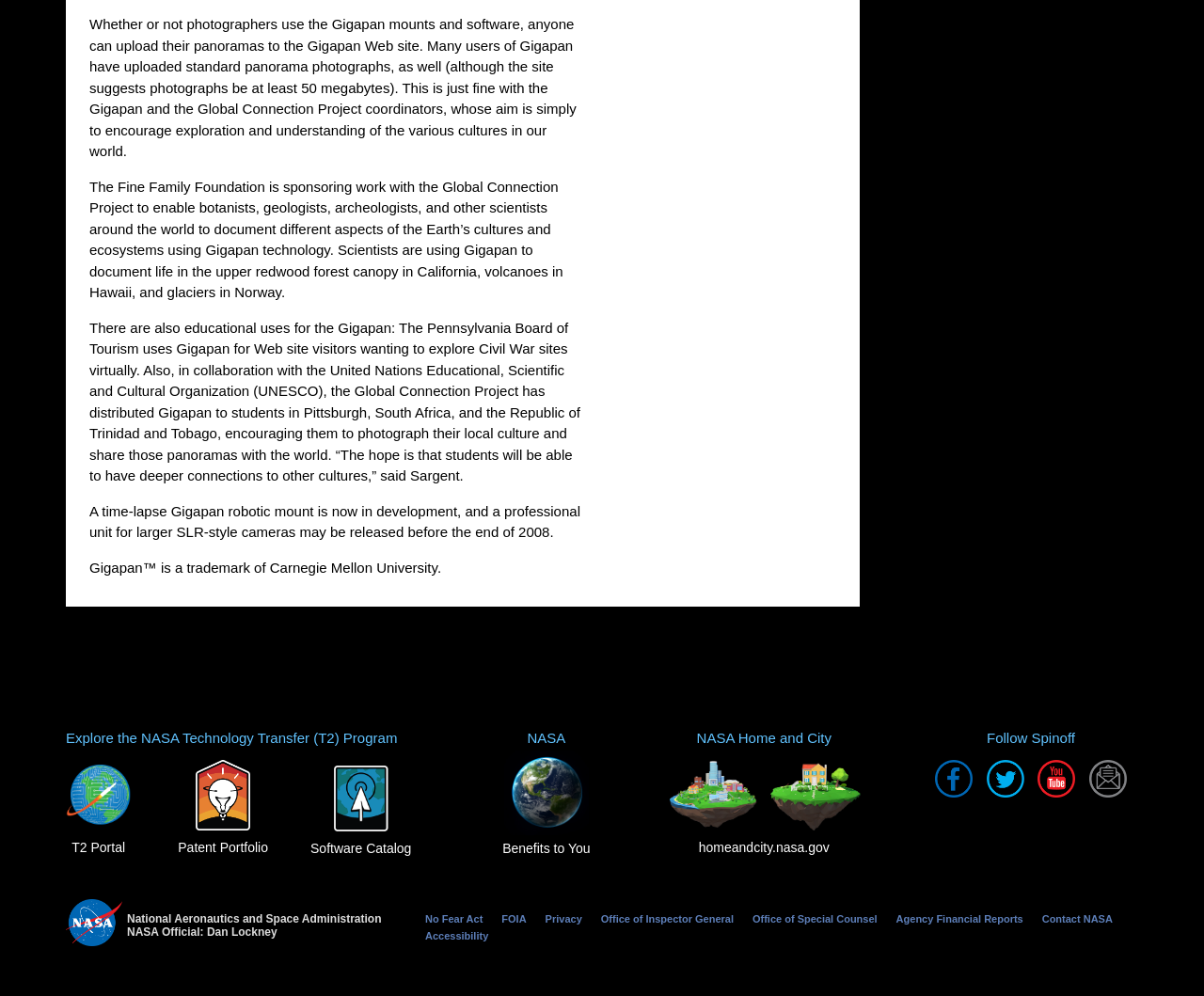Give a one-word or short phrase answer to the question: 
What is the purpose of the Gigapan robotic mount?

Time-lapse photography